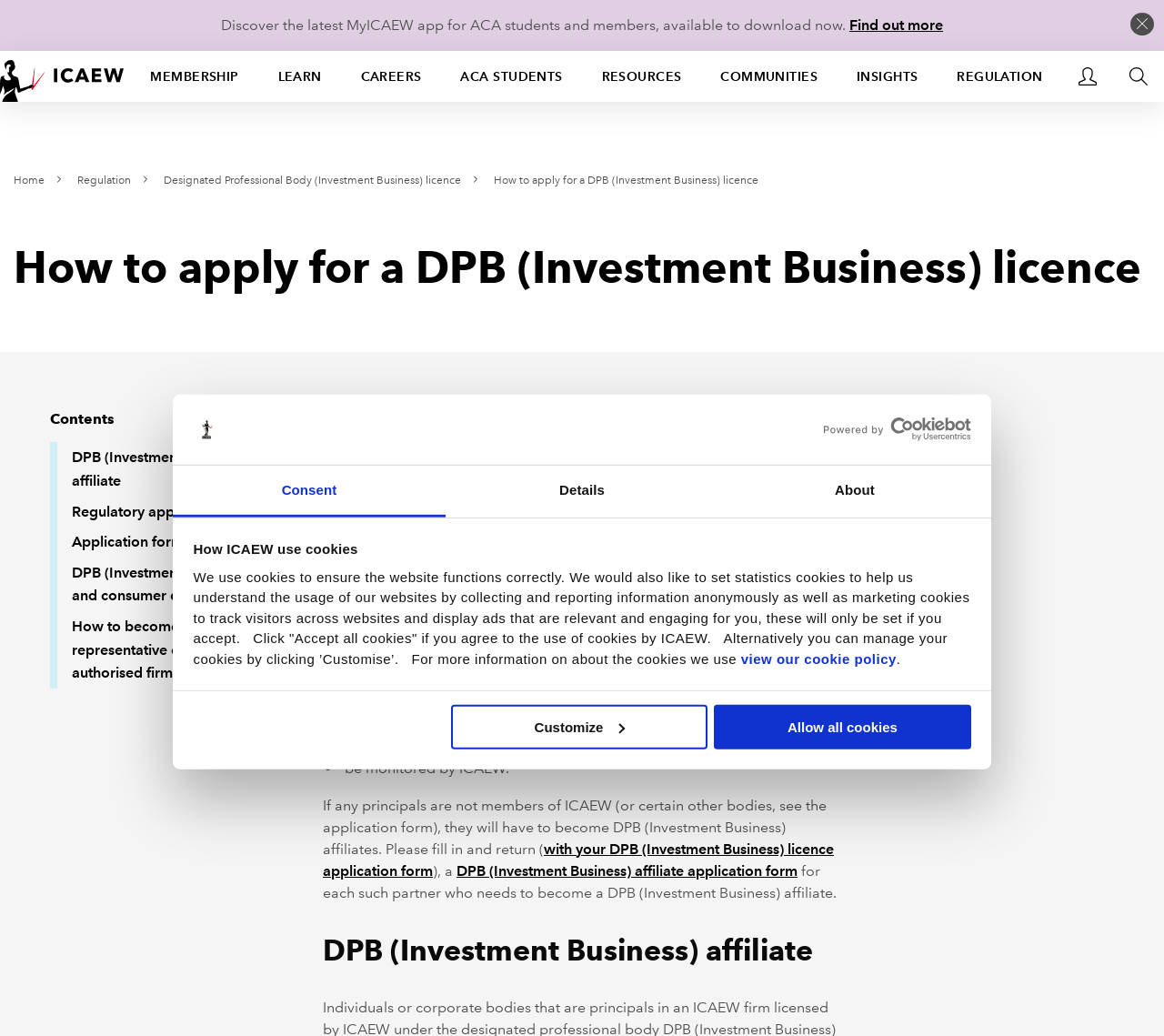Identify the bounding box for the UI element that is described as follows: "DPB (Investment Business) affiliate".

[0.062, 0.427, 0.254, 0.479]